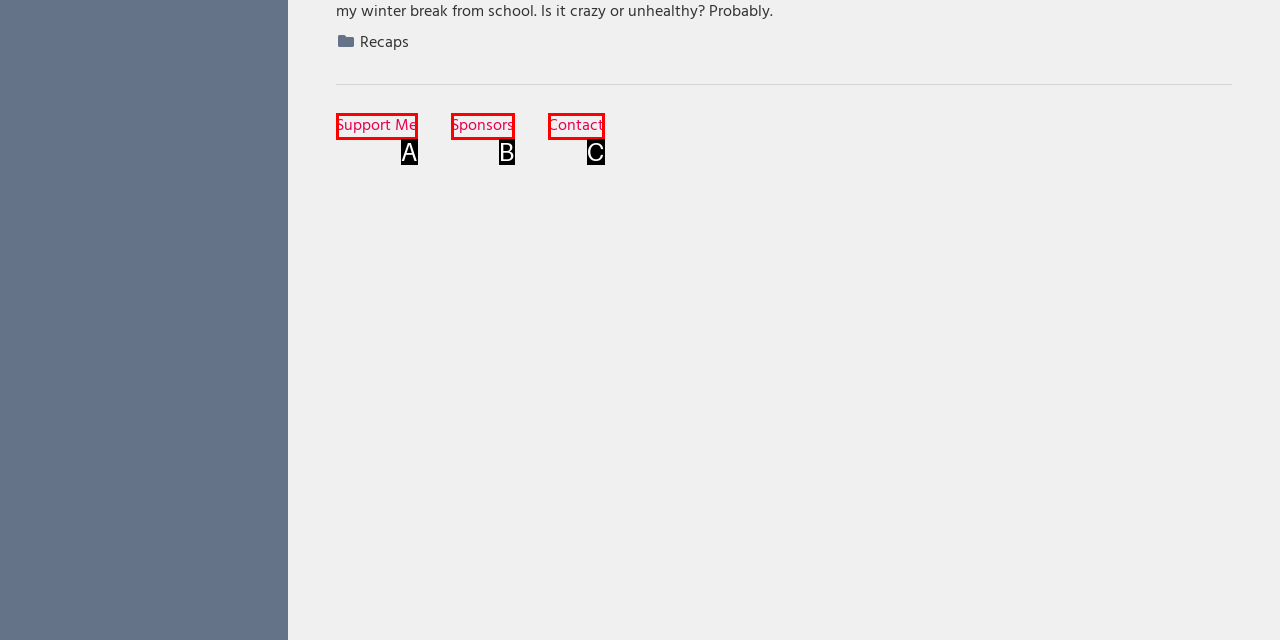From the options provided, determine which HTML element best fits the description: Support Me. Answer with the correct letter.

A